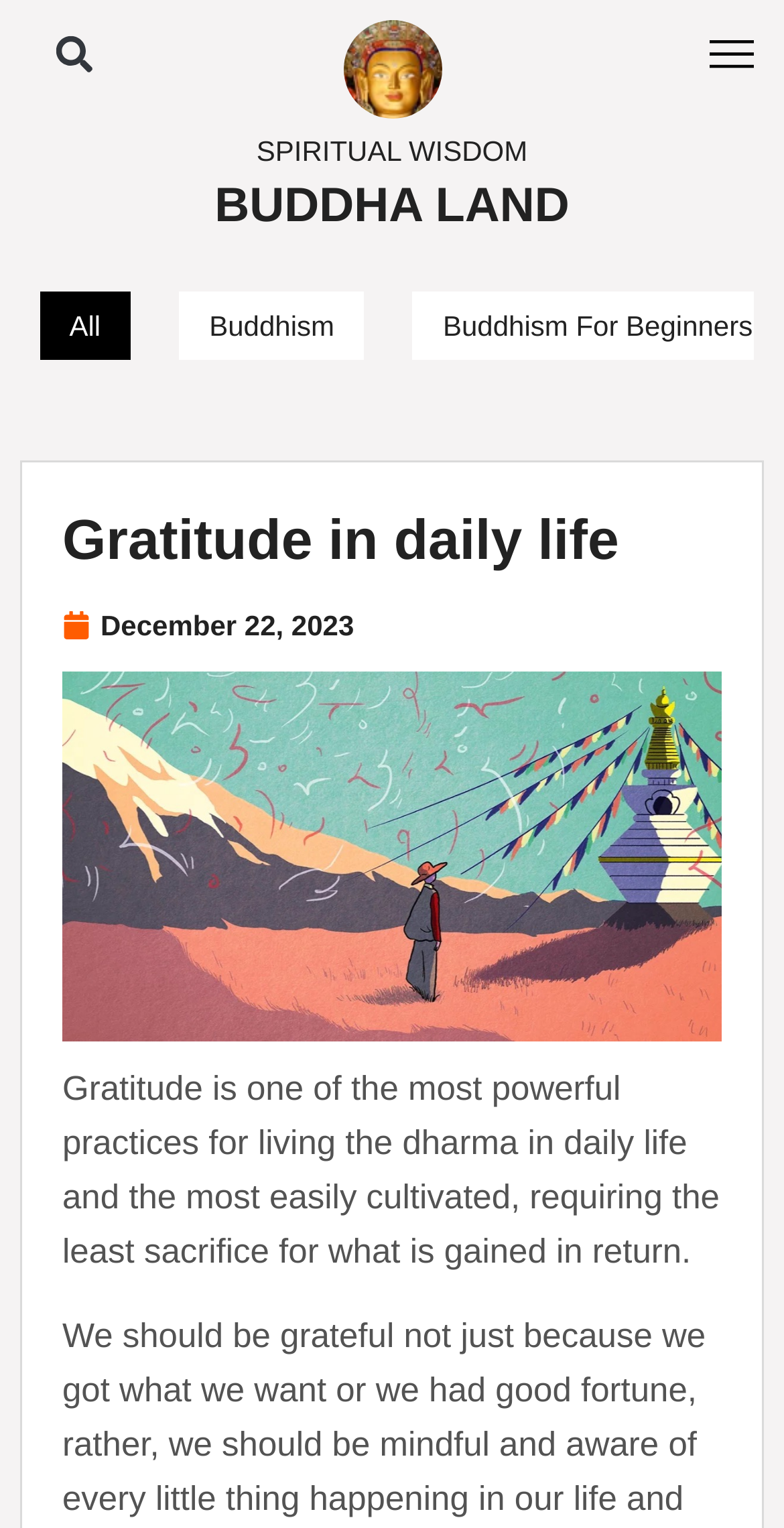Using the information shown in the image, answer the question with as much detail as possible: What are the categories listed on this webpage?

The categories are listed as links on the webpage, with the text 'All', 'Buddhism', and 'Buddhism For Beginners' respectively, indicating that they are categories related to the main topic of gratitude.